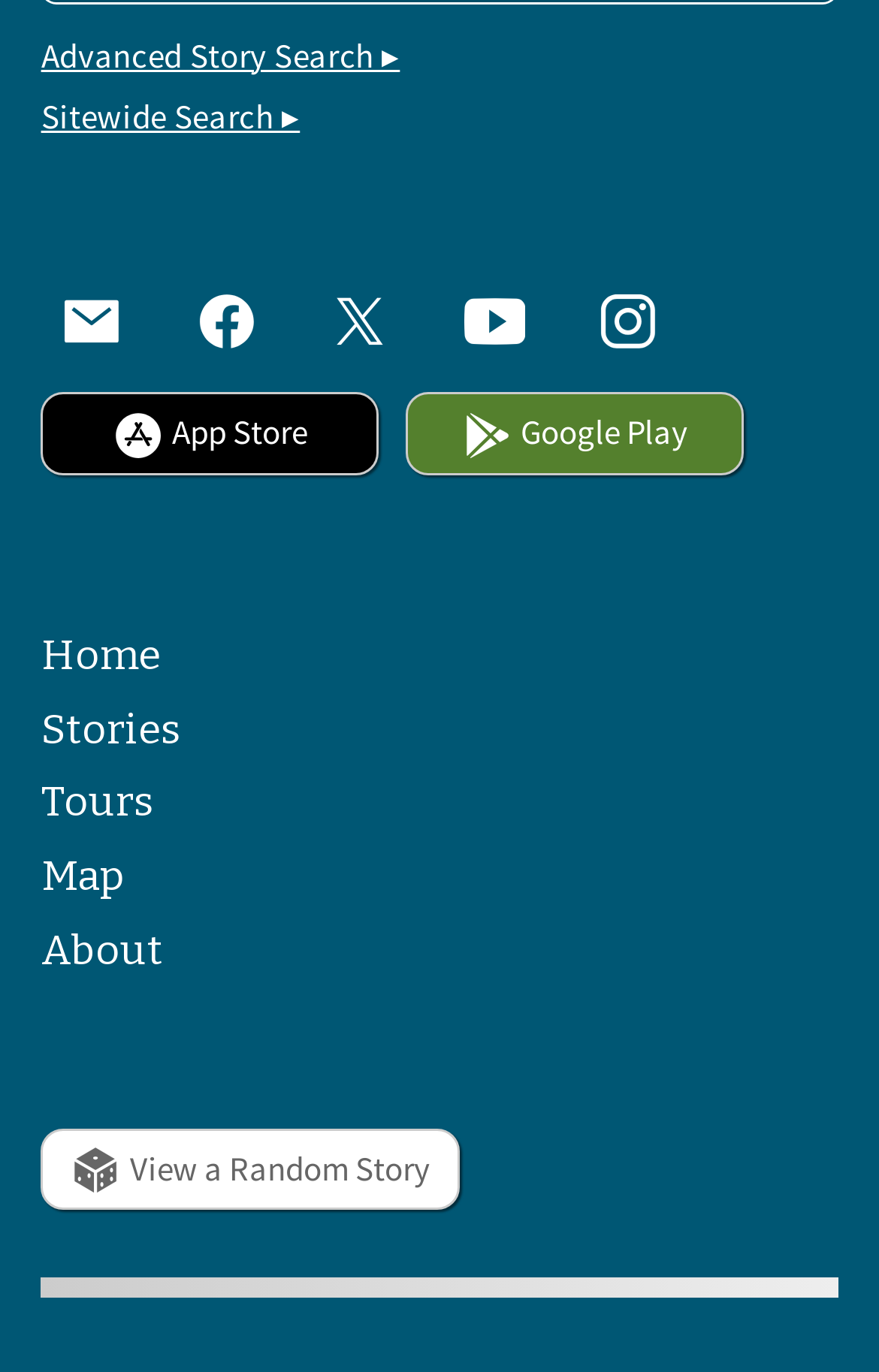What is the first link in the top navigation?
Observe the image and answer the question with a one-word or short phrase response.

Advanced Story Search